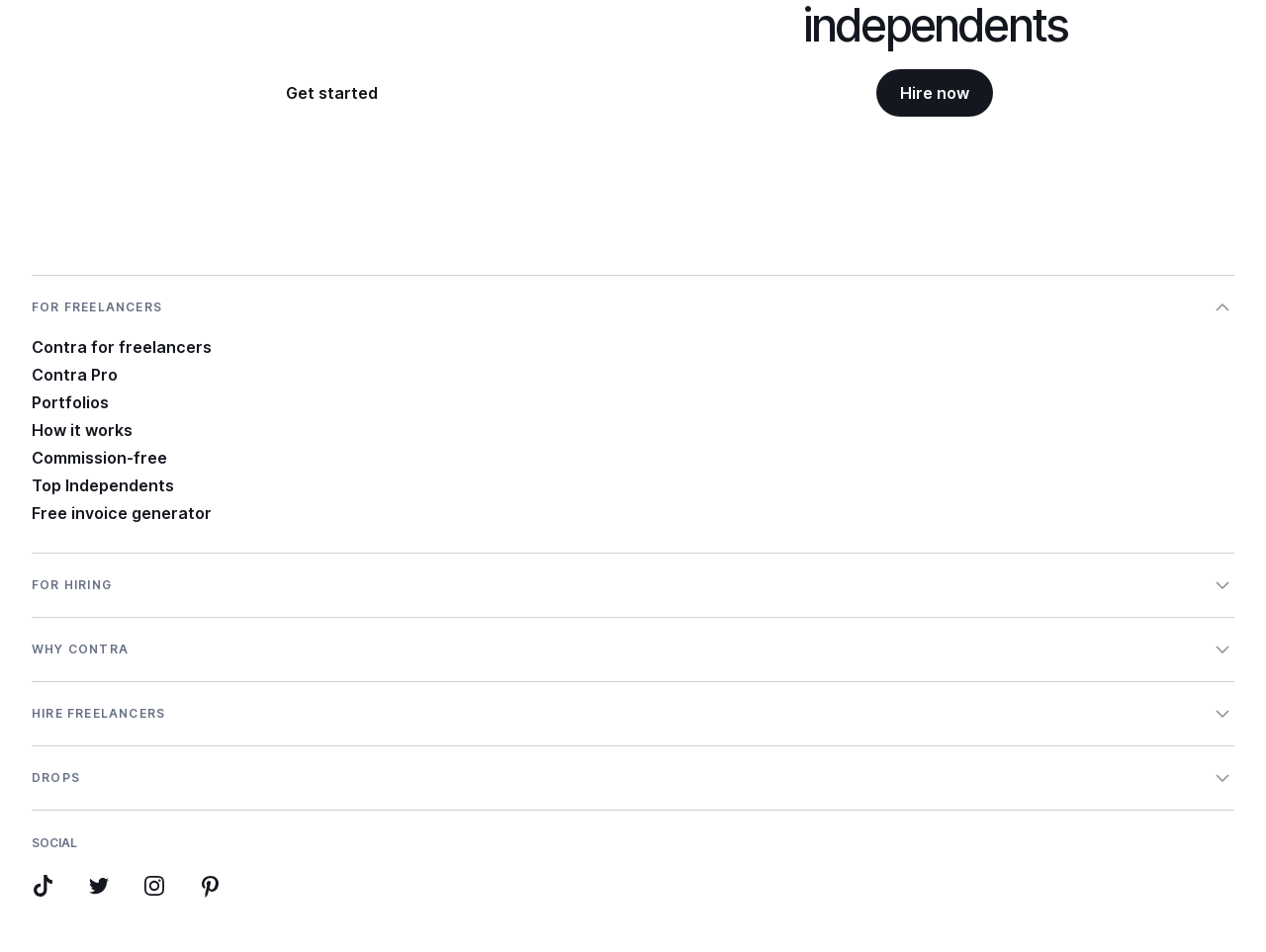Find the bounding box coordinates of the element I should click to carry out the following instruction: "Click on 'Hire now'".

[0.692, 0.073, 0.784, 0.123]